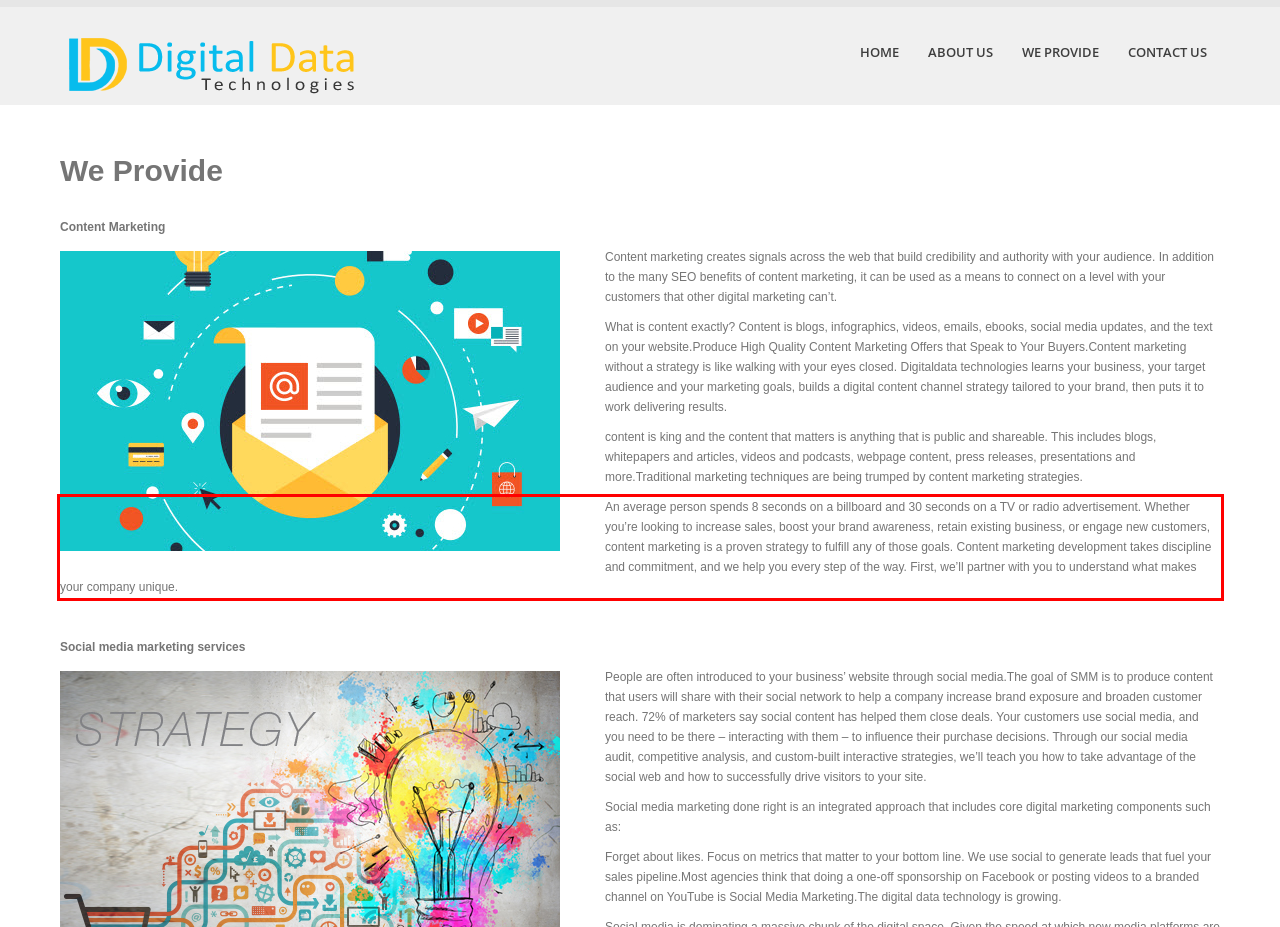Observe the screenshot of the webpage, locate the red bounding box, and extract the text content within it.

An average person spends 8 seconds on a billboard and 30 seconds on a TV or radio advertisement. Whether you’re looking to increase sales, boost your brand awareness, retain existing business, or engage new customers, content marketing is a proven strategy to fulfill any of those goals. Content marketing development takes discipline and commitment, and we help you every step of the way. First, we’ll partner with you to understand what makes your company unique.